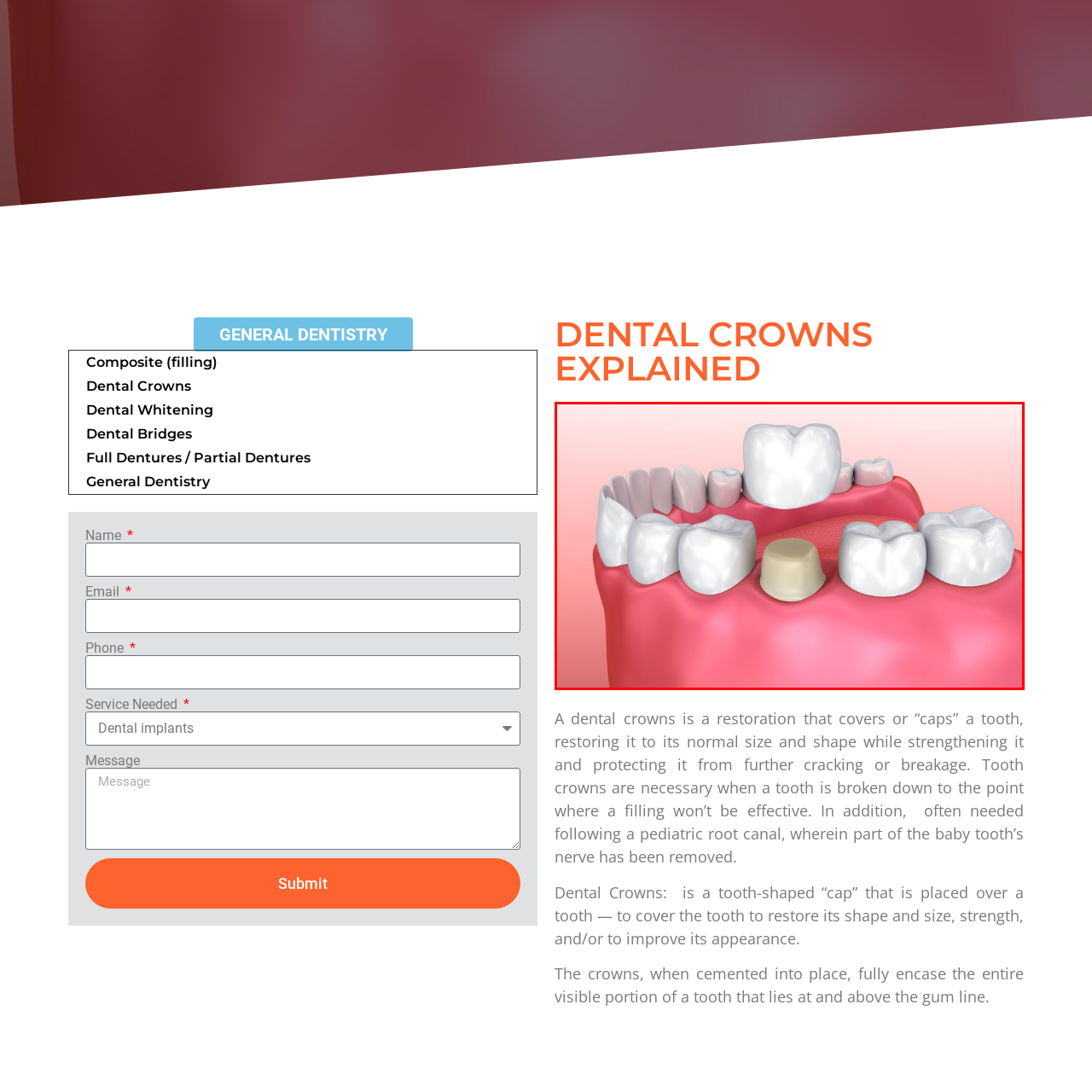Focus on the area highlighted by the red bounding box and give a thorough response to the following question, drawing from the image: What is the color of the gums in the image?

The caption describes the gums below the dental crown as vibrant pink, which suggests that the gums in the image have a healthy and natural appearance.